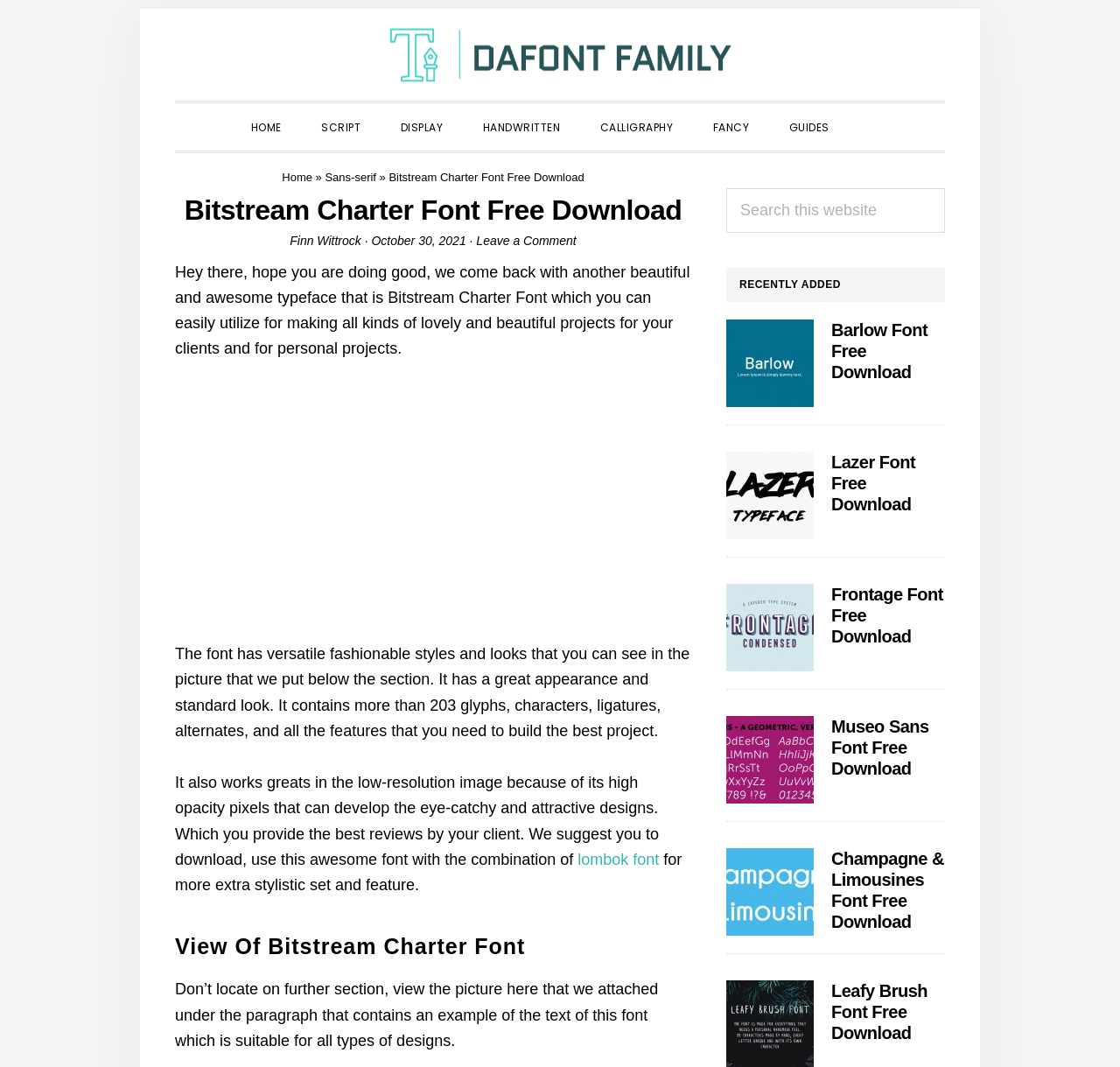How many glyphs does the font contain?
Based on the image, provide your answer in one word or phrase.

more than 203